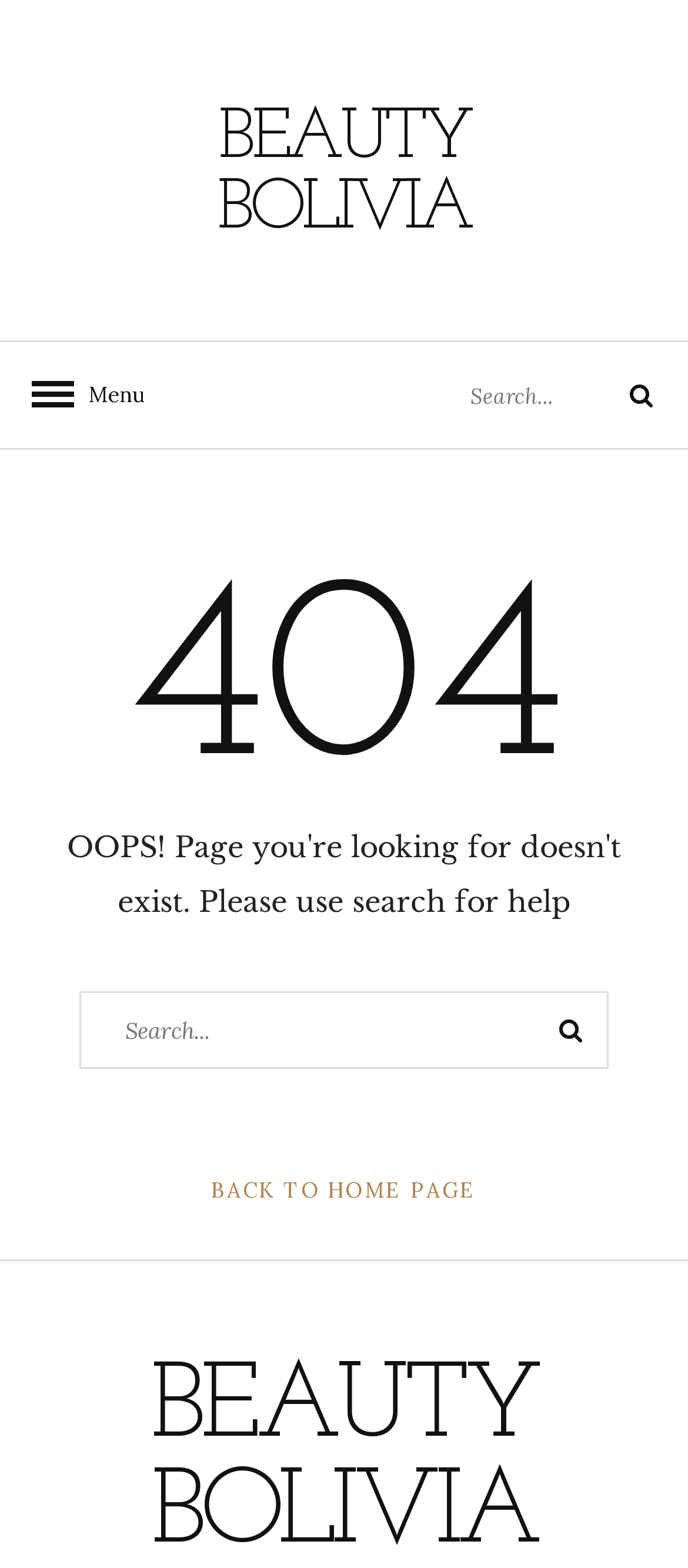Identify the bounding box coordinates of the part that should be clicked to carry out this instruction: "Click the 'BEAUTY BOLIVIA' link".

[0.315, 0.066, 0.685, 0.156]